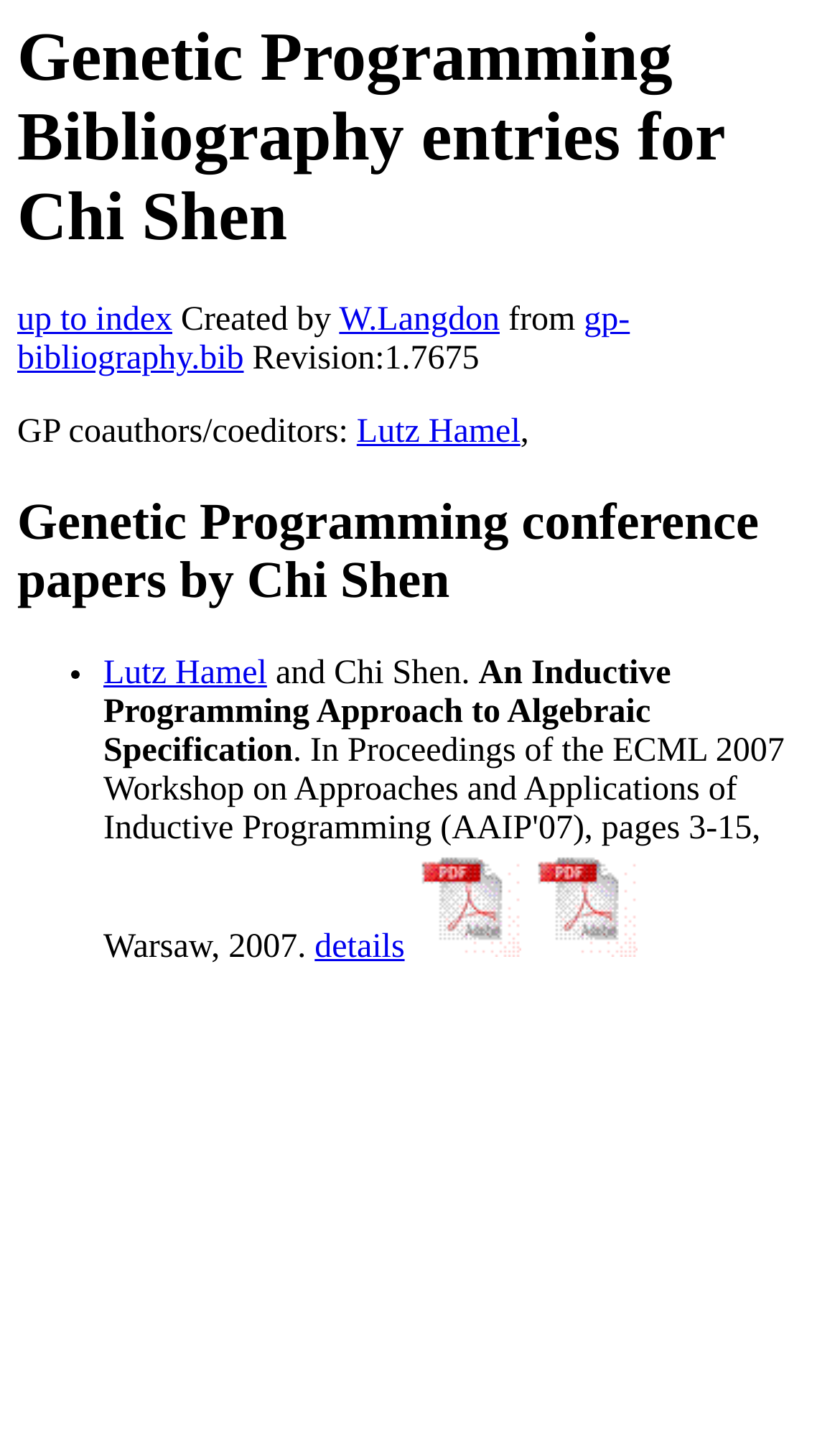Respond to the question with just a single word or phrase: 
How many coauthors/coeditors are listed?

1